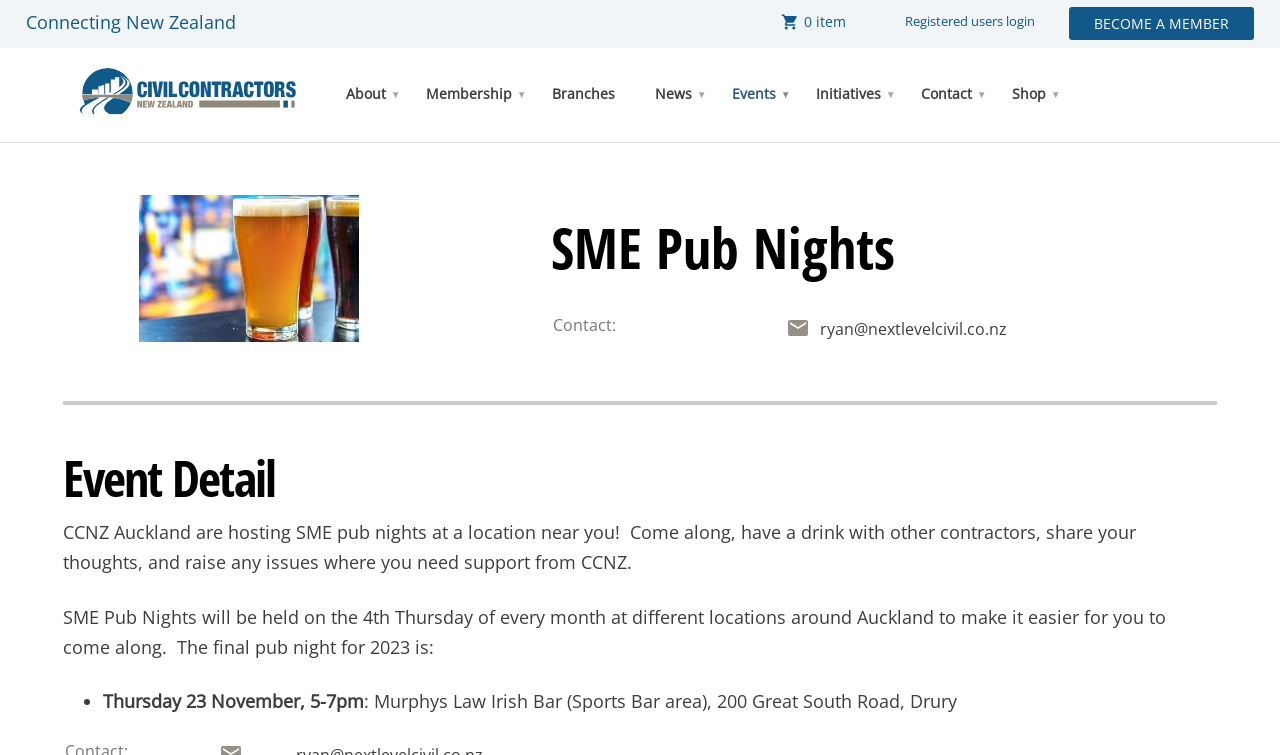Identify and provide the main heading of the webpage.

SME Pub Nights